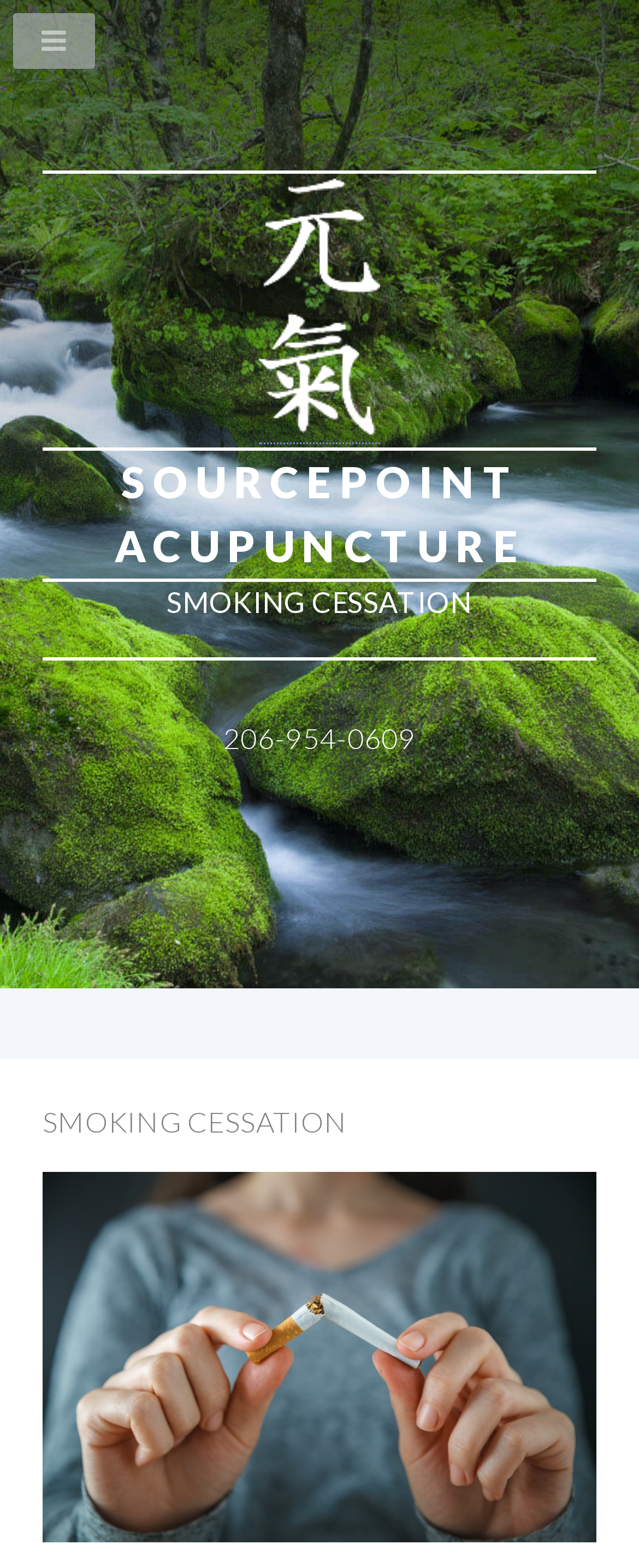Refer to the image and offer a detailed explanation in response to the question: What is the neighborhood of the clinic?

I found the neighborhood of the clinic by looking at the link element with the text 'Seattle Acupuncturist Robert Weinstein provides treatment to help patients quit smoking in his Eastlake Neighborhood Acupuncture Clinic'. The text mentions 'Eastlake Neighborhood', which is likely to be the neighborhood of the clinic.